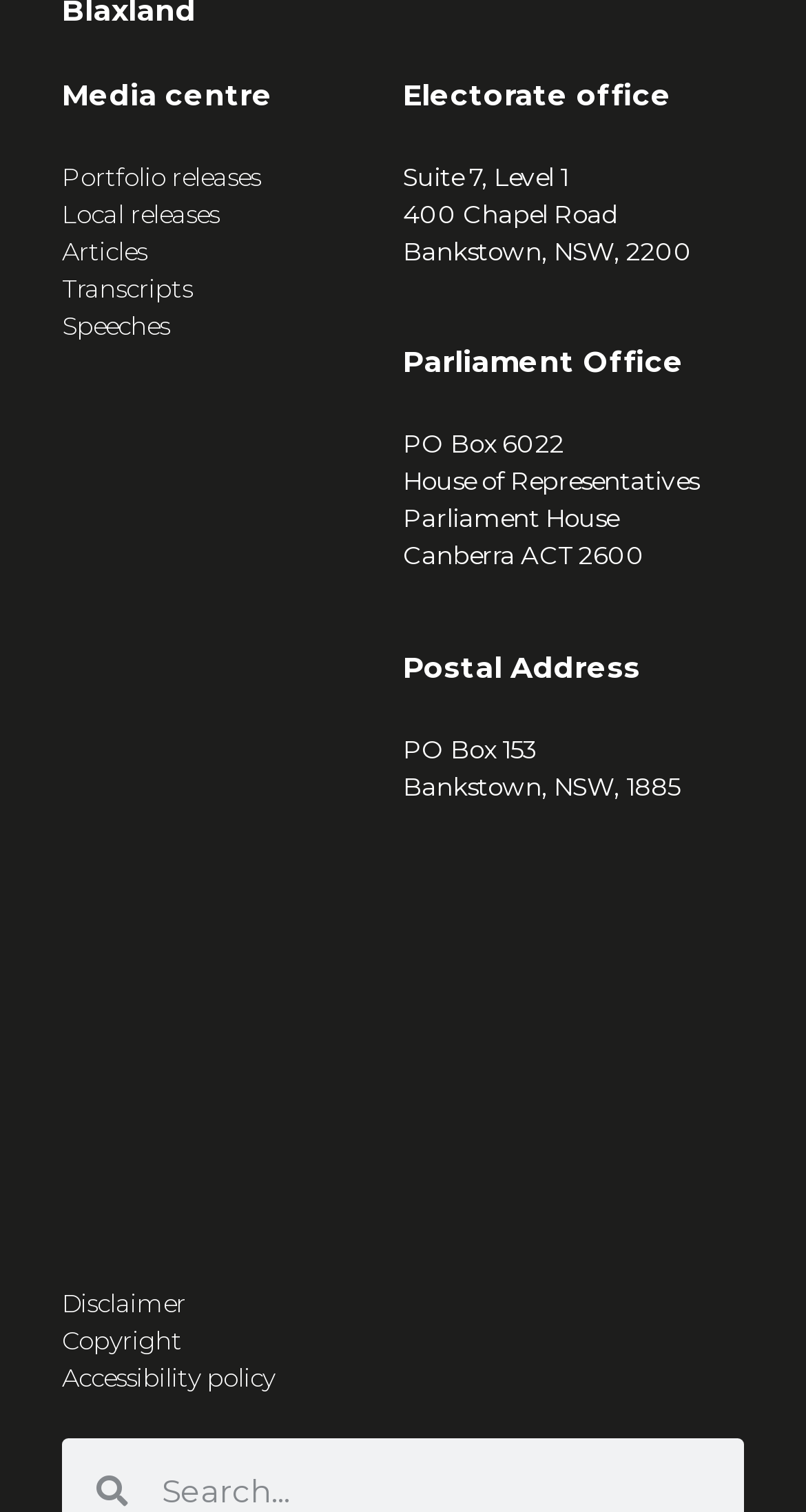Please identify the bounding box coordinates of where to click in order to follow the instruction: "Access Accessibility policy".

[0.077, 0.9, 0.923, 0.924]